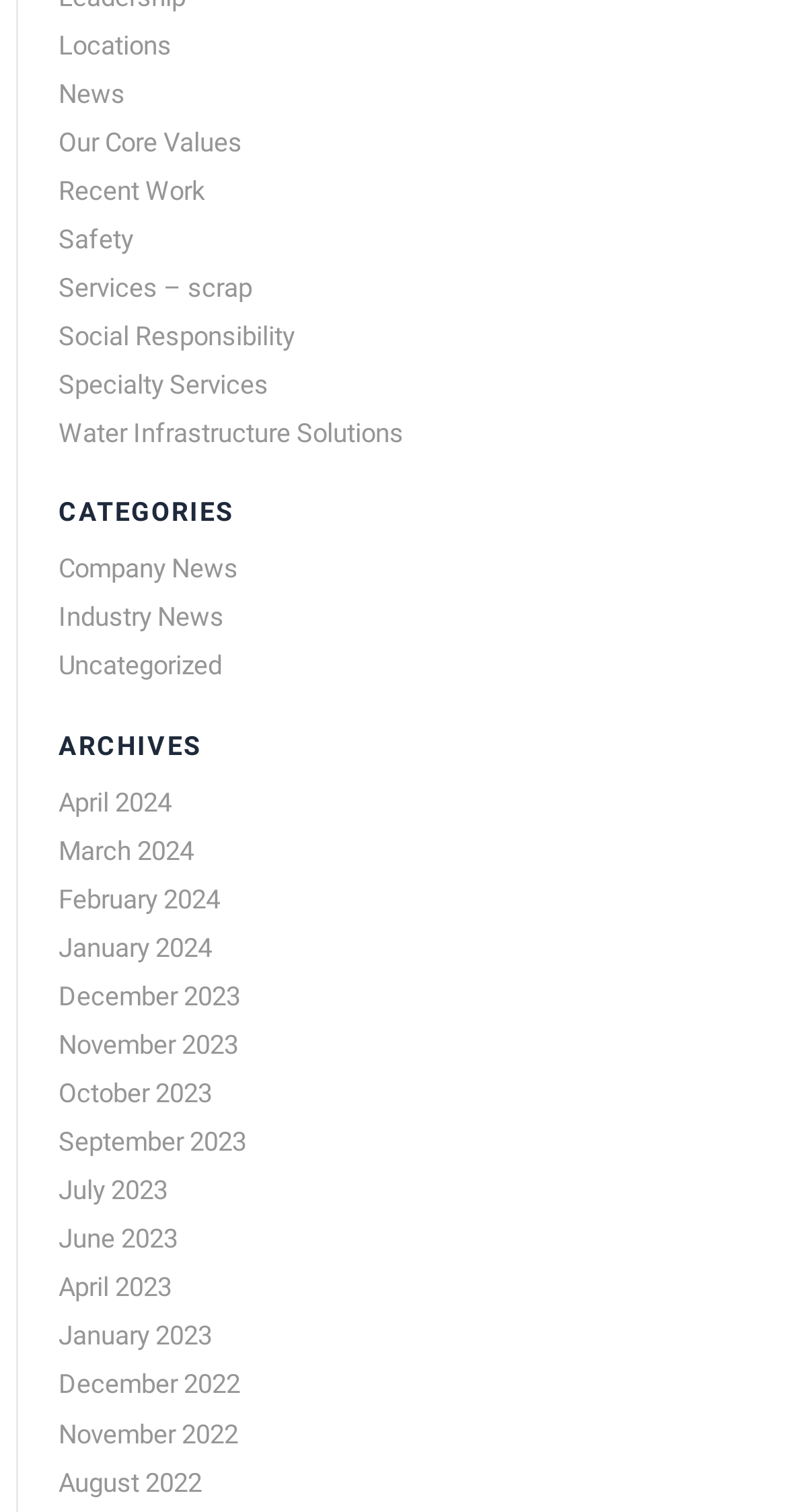Bounding box coordinates are specified in the format (top-left x, top-left y, bottom-right x, bottom-right y). All values are floating point numbers bounded between 0 and 1. Please provide the bounding box coordinate of the region this sentence describes: Our Core Values

[0.074, 0.084, 0.308, 0.104]